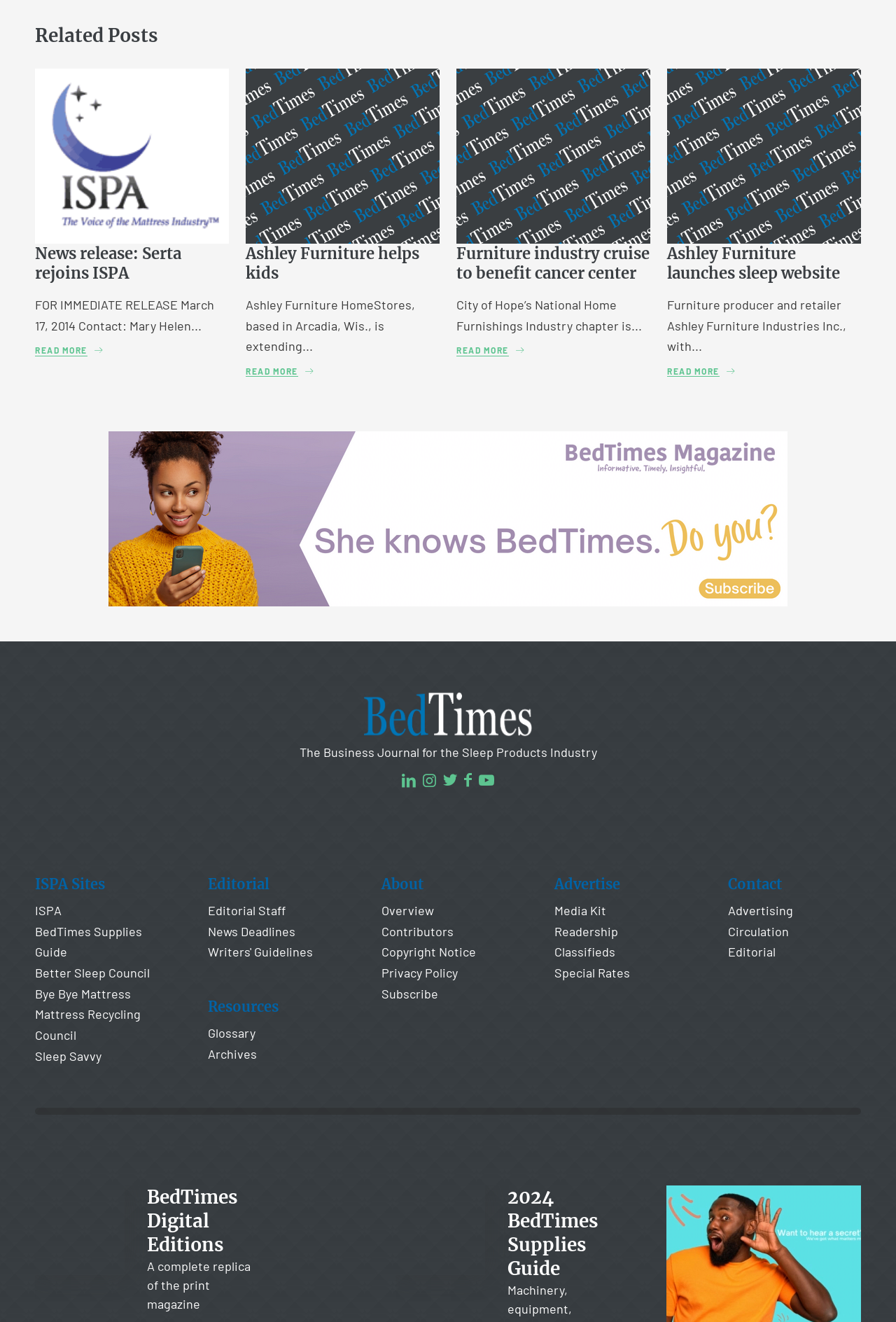Locate the bounding box coordinates of the area that needs to be clicked to fulfill the following instruction: "Check out Ashley Furniture launches sleep website". The coordinates should be in the format of four float numbers between 0 and 1, namely [left, top, right, bottom].

[0.745, 0.277, 0.82, 0.285]